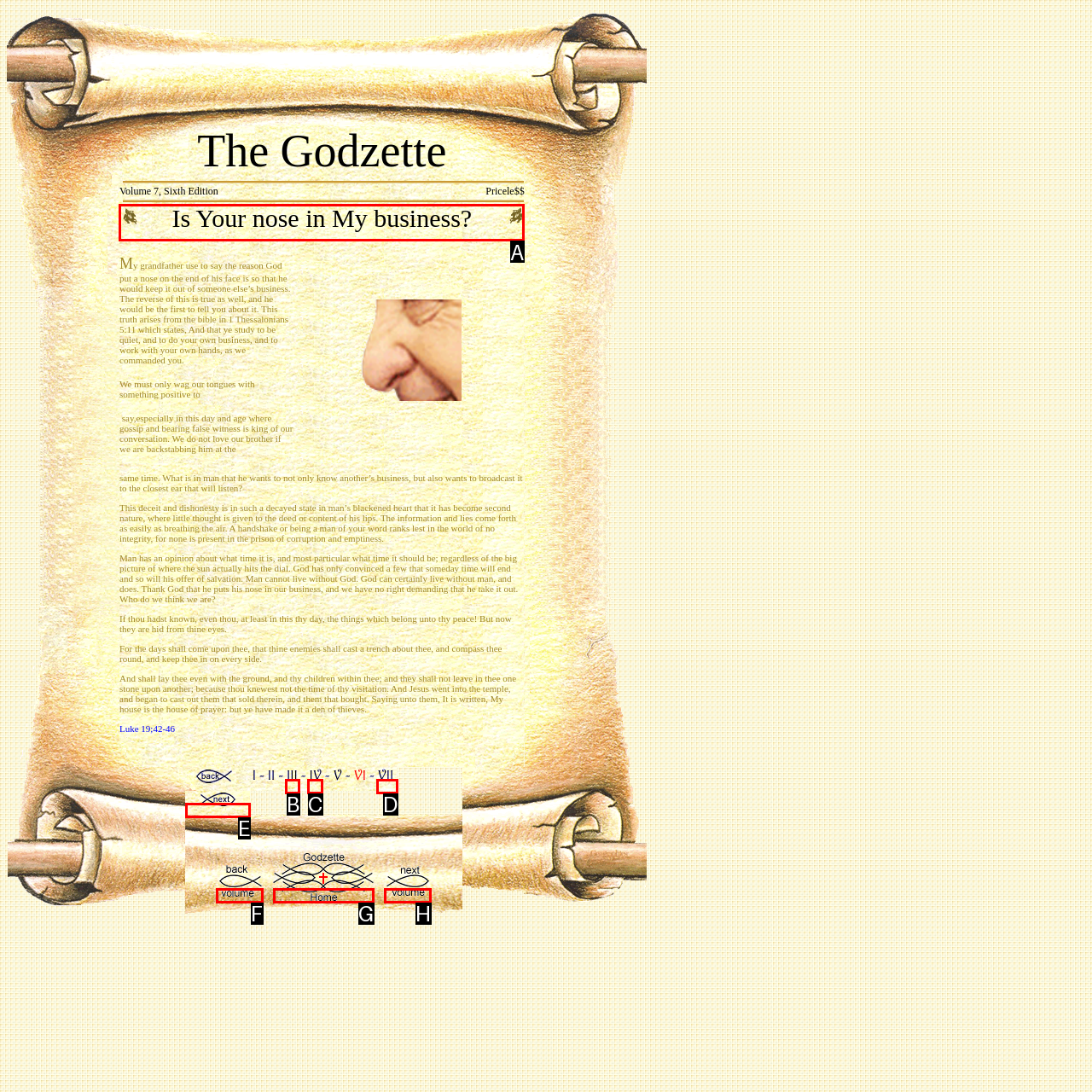Choose the HTML element you need to click to achieve the following task: check the quote
Respond with the letter of the selected option from the given choices directly.

A